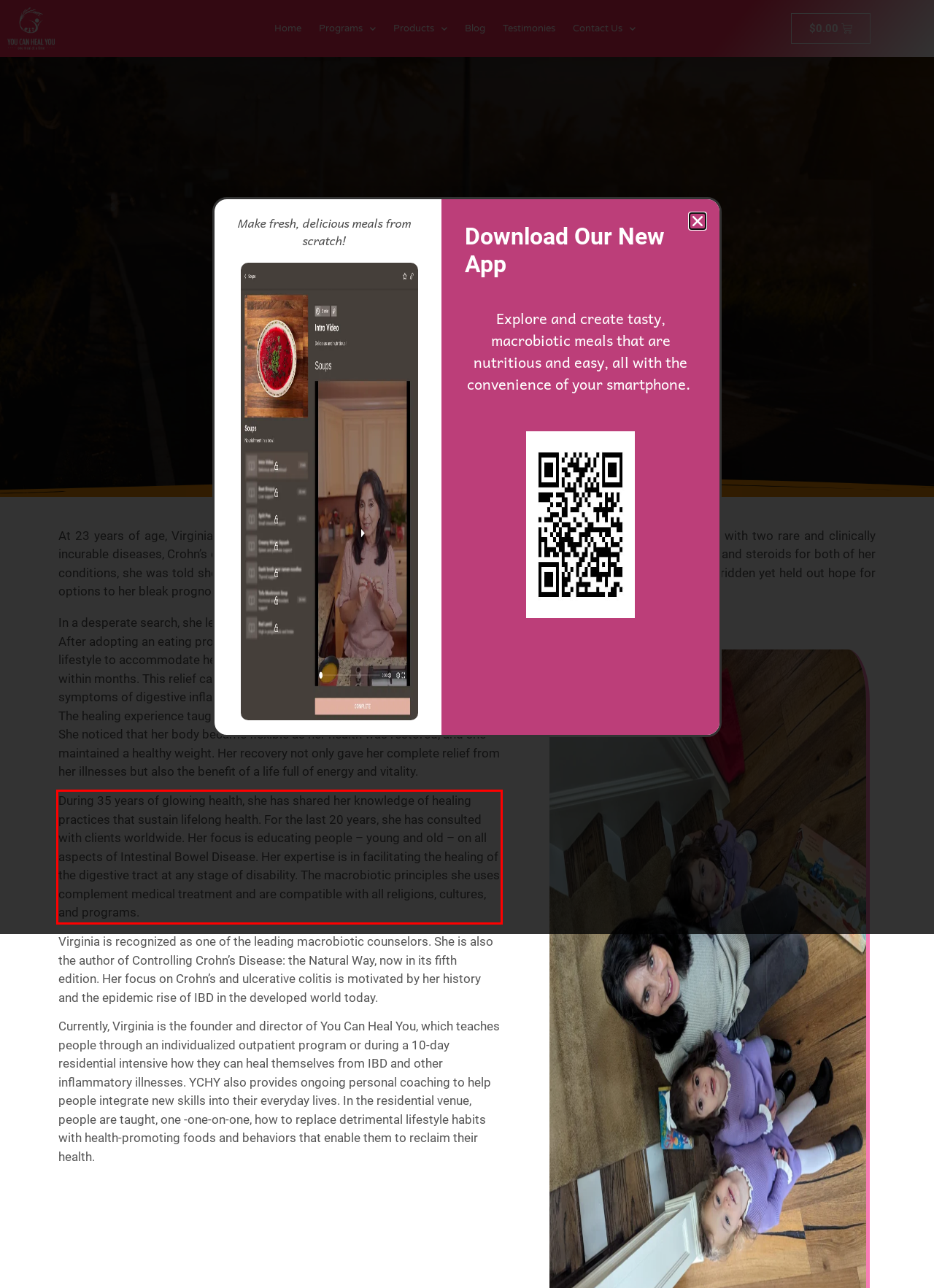Examine the webpage screenshot and use OCR to recognize and output the text within the red bounding box.

During 35 years of glowing health, she has shared her knowledge of healing practices that sustain lifelong health. For the last 20 years, she has consulted with clients worldwide. Her focus is educating people – young and old – on all aspects of Intestinal Bowel Disease. Her expertise is in facilitating the healing of the digestive tract at any stage of disability. The macrobiotic principles she uses complement medical treatment and are compatible with all religions, cultures, and programs.